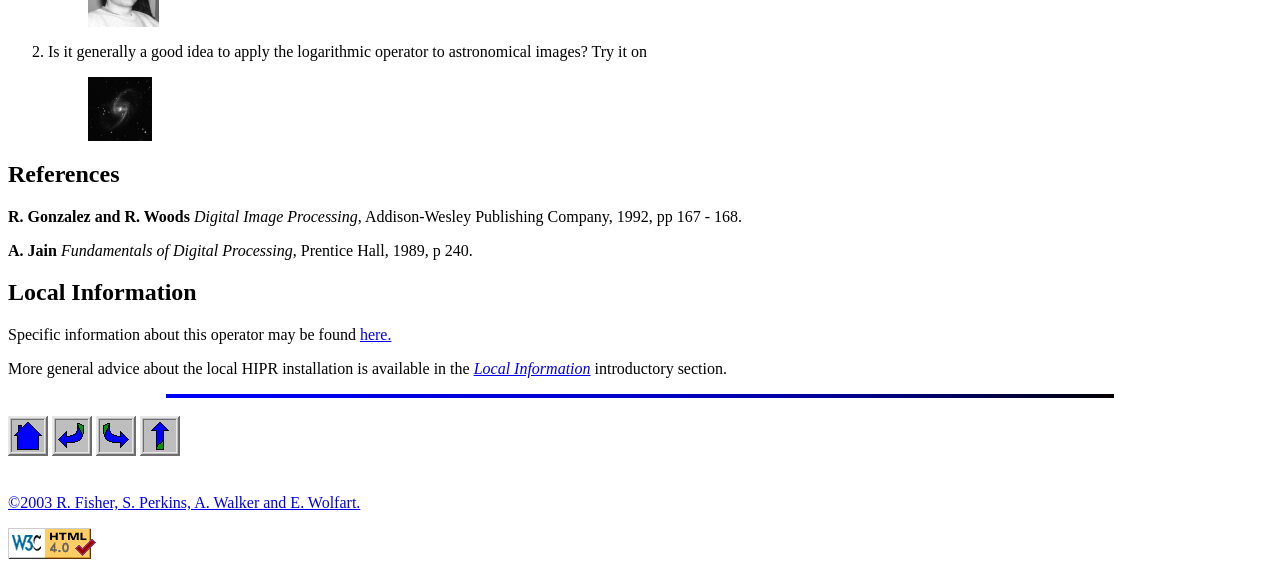Review the image closely and give a comprehensive answer to the question: What is the copyright year of the webpage?

The copyright information is located at the bottom of the webpage. The text associated with the copyright link is '©2003 R. Fisher, S. Perkins, A. Walker and E. Wolfart.' Therefore, the copyright year of the webpage is 2003.